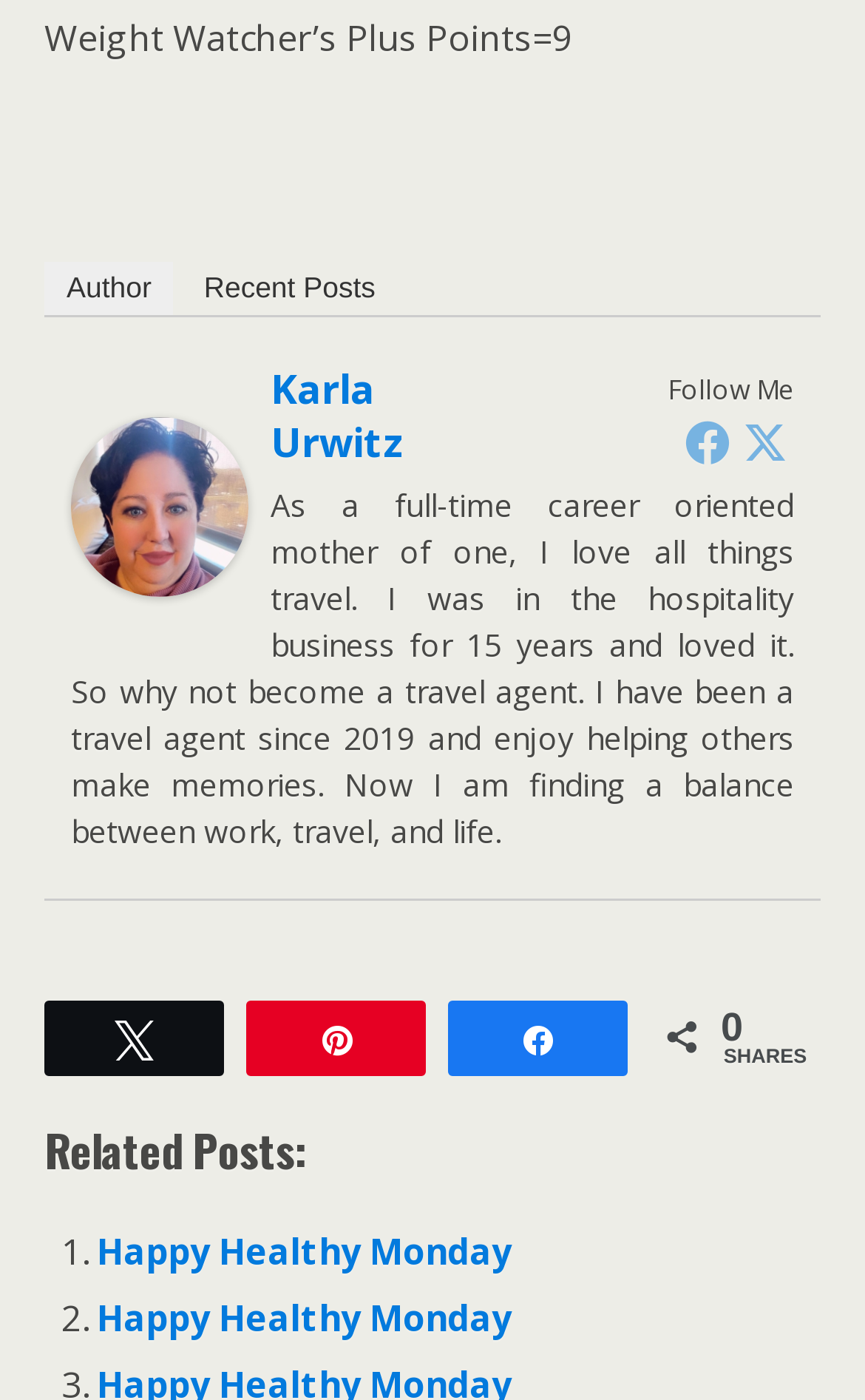What is the number of shares?
From the image, provide a succinct answer in one word or a short phrase.

0